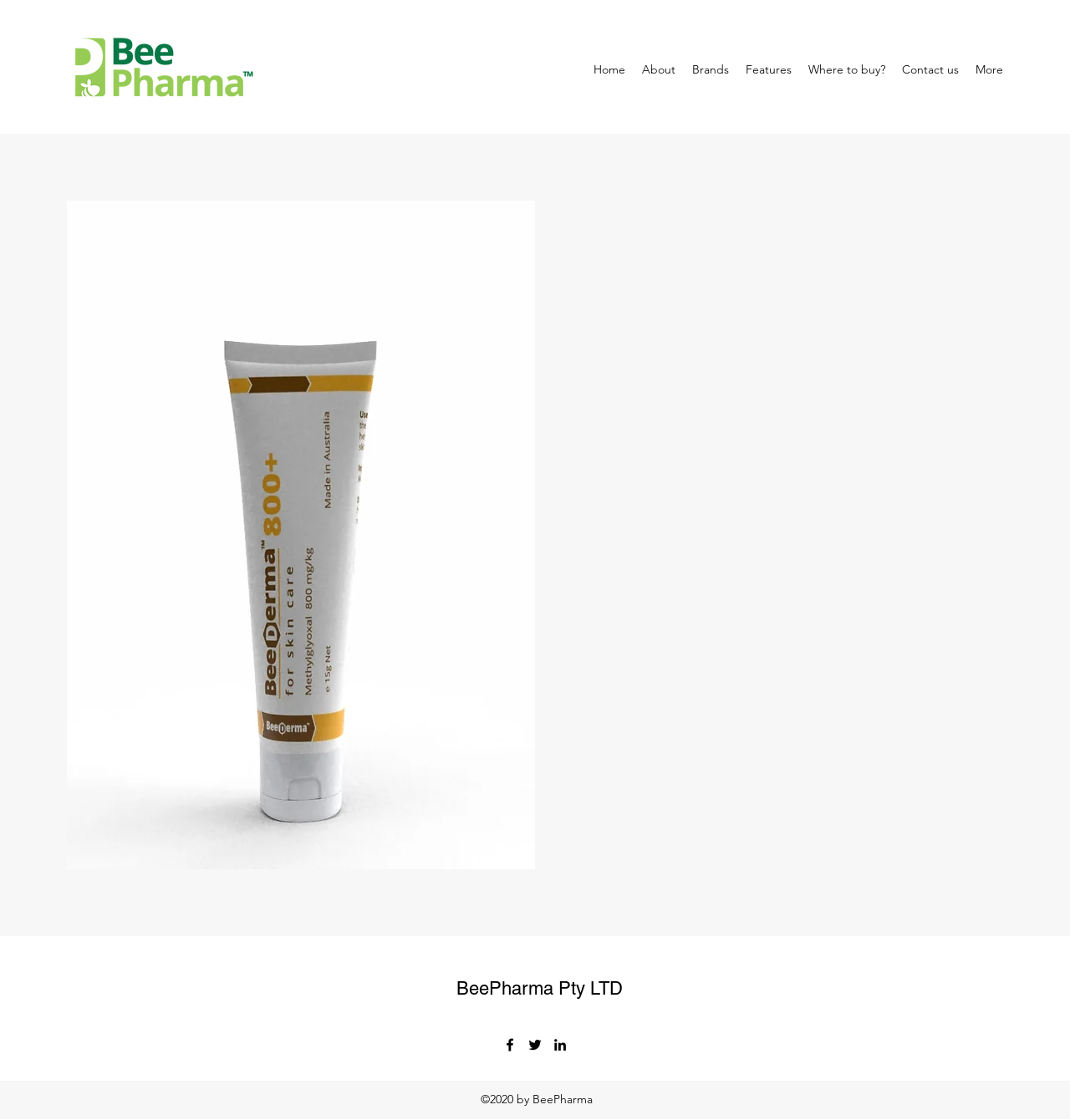Please provide the bounding box coordinates for the element that needs to be clicked to perform the instruction: "Search for value stream management". The coordinates must consist of four float numbers between 0 and 1, formatted as [left, top, right, bottom].

None